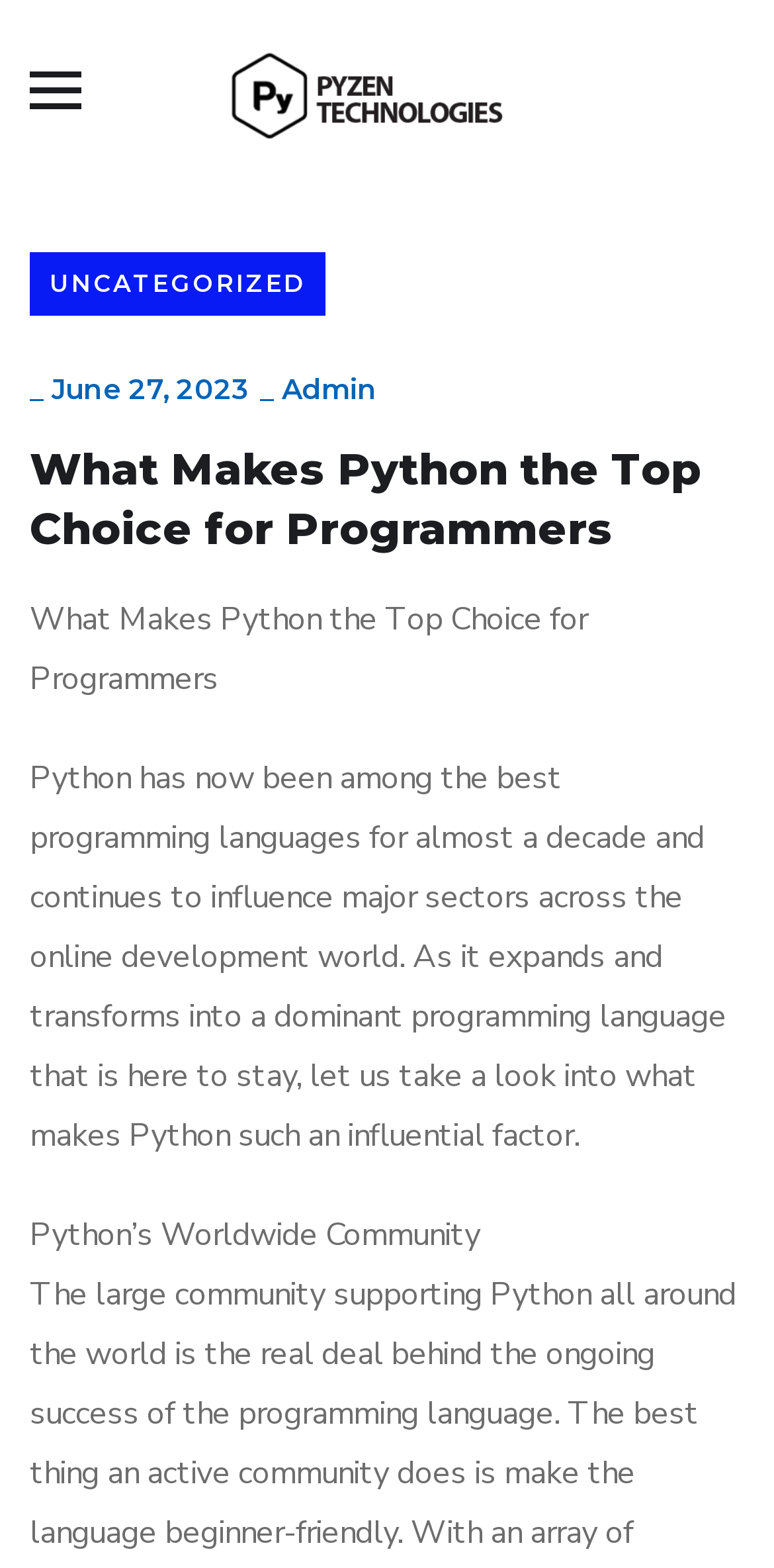What is the focus of the company mentioned?
Using the image as a reference, answer the question in detail.

I determined the focus of the company by reading the link text 'Leading Website Development Company in Delhi NCR', which suggests that the company is a leading website development company.